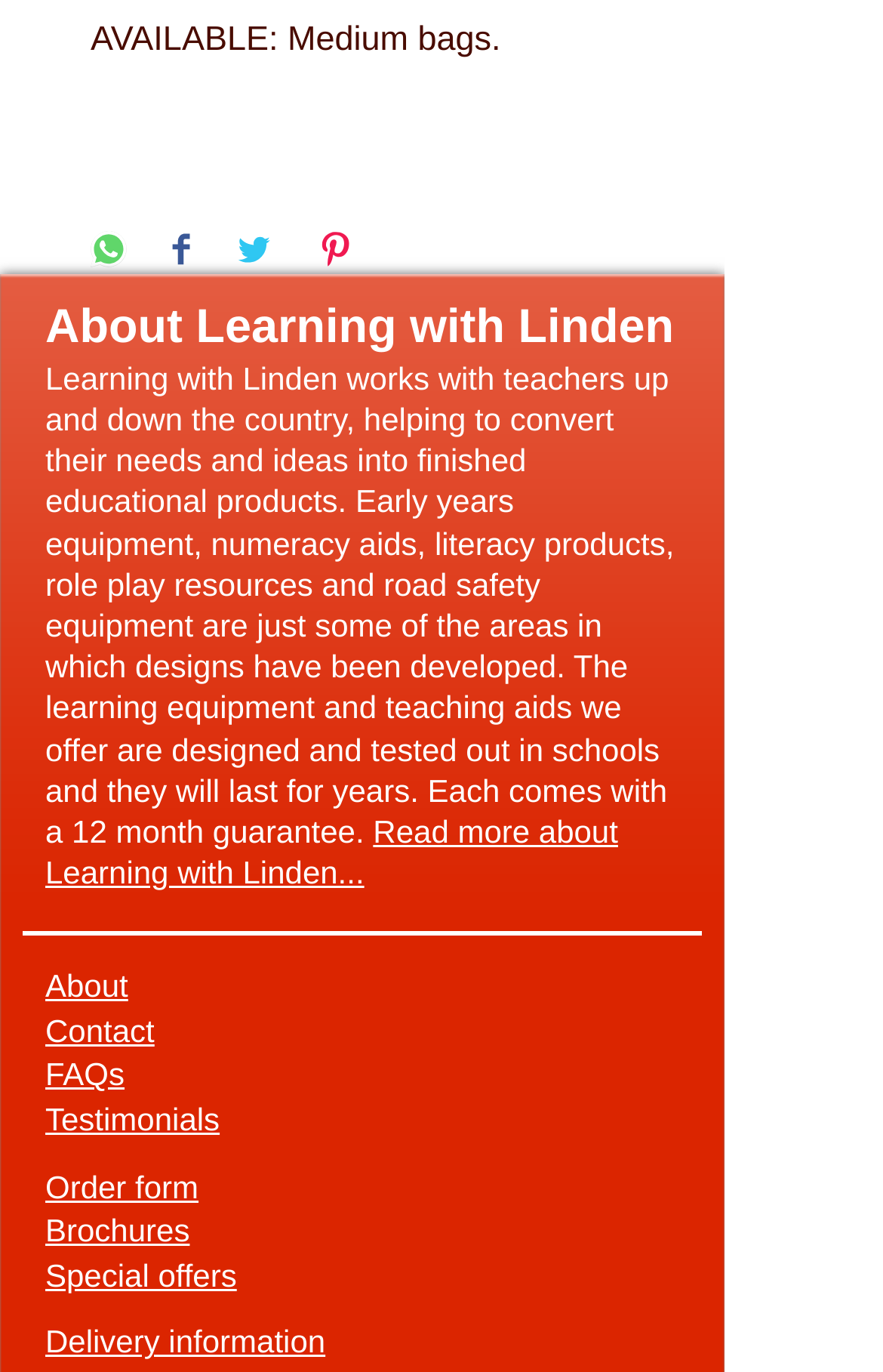Using the elements shown in the image, answer the question comprehensively: What is the guarantee period for the products?

According to the StaticText element, the learning equipment and teaching aids offered by the company come with a 12-month guarantee.